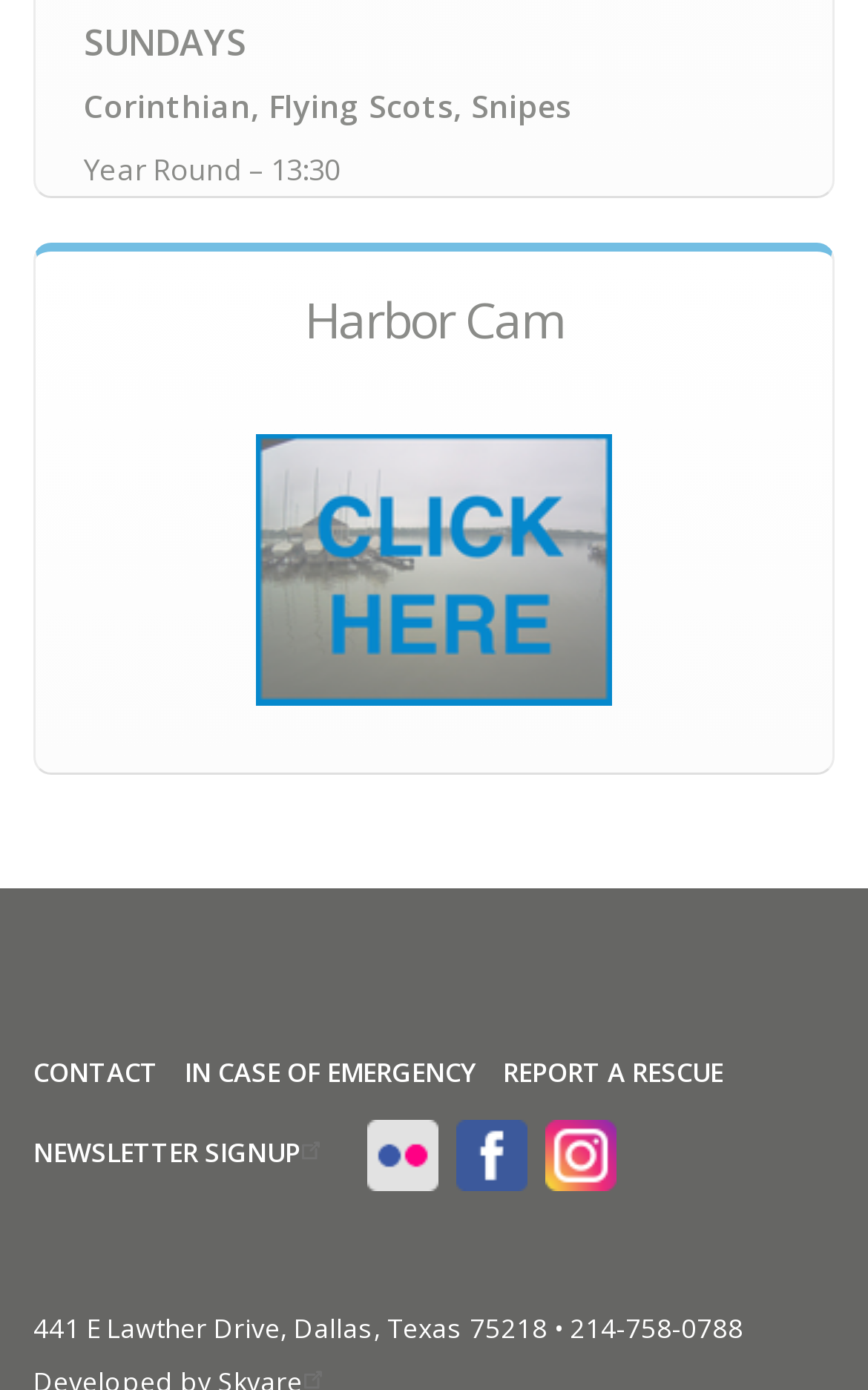Extract the bounding box coordinates for the described element: "alt="Instagram"". The coordinates should be represented as four float numbers between 0 and 1: [left, top, right, bottom].

[0.618, 0.815, 0.721, 0.841]